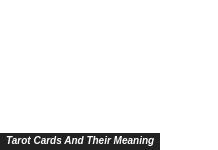Describe all significant details and elements found in the image.

The image features the title "Tarot Cards and Their Meaning," indicating a focus on the various interpretations and significance of tarot cards in divination and self-reflection. Below this title, related articles could explore individual cards, their symbolism, and detailed explanations, contributing to a deeper understanding of tarot readings. This content is likely aimed at newcomers seeking to explore the mystical world of tarot as well as seasoned practitioners looking to refine their knowledge.